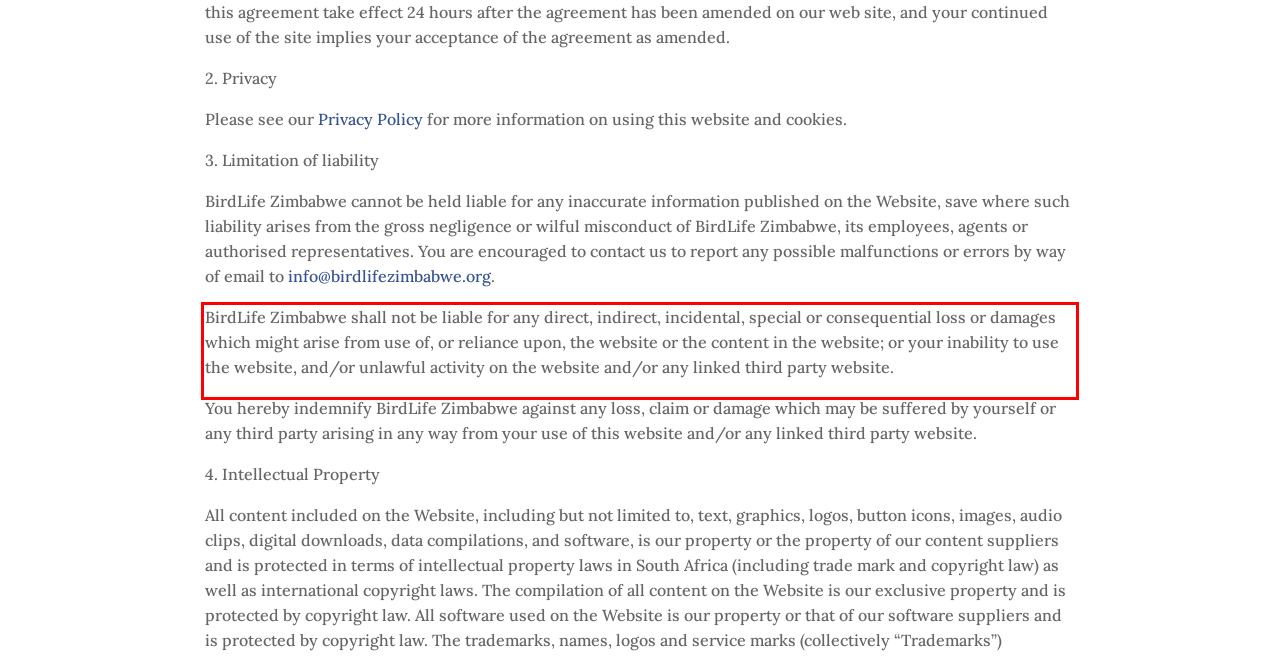Please examine the webpage screenshot and extract the text within the red bounding box using OCR.

BirdLife Zimbabwe shall not be liable for any direct, indirect, incidental, special or consequential loss or damages which might arise from use of, or reliance upon, the website or the content in the website; or your inability to use the website, and/or unlawful activity on the website and/or any linked third party website.